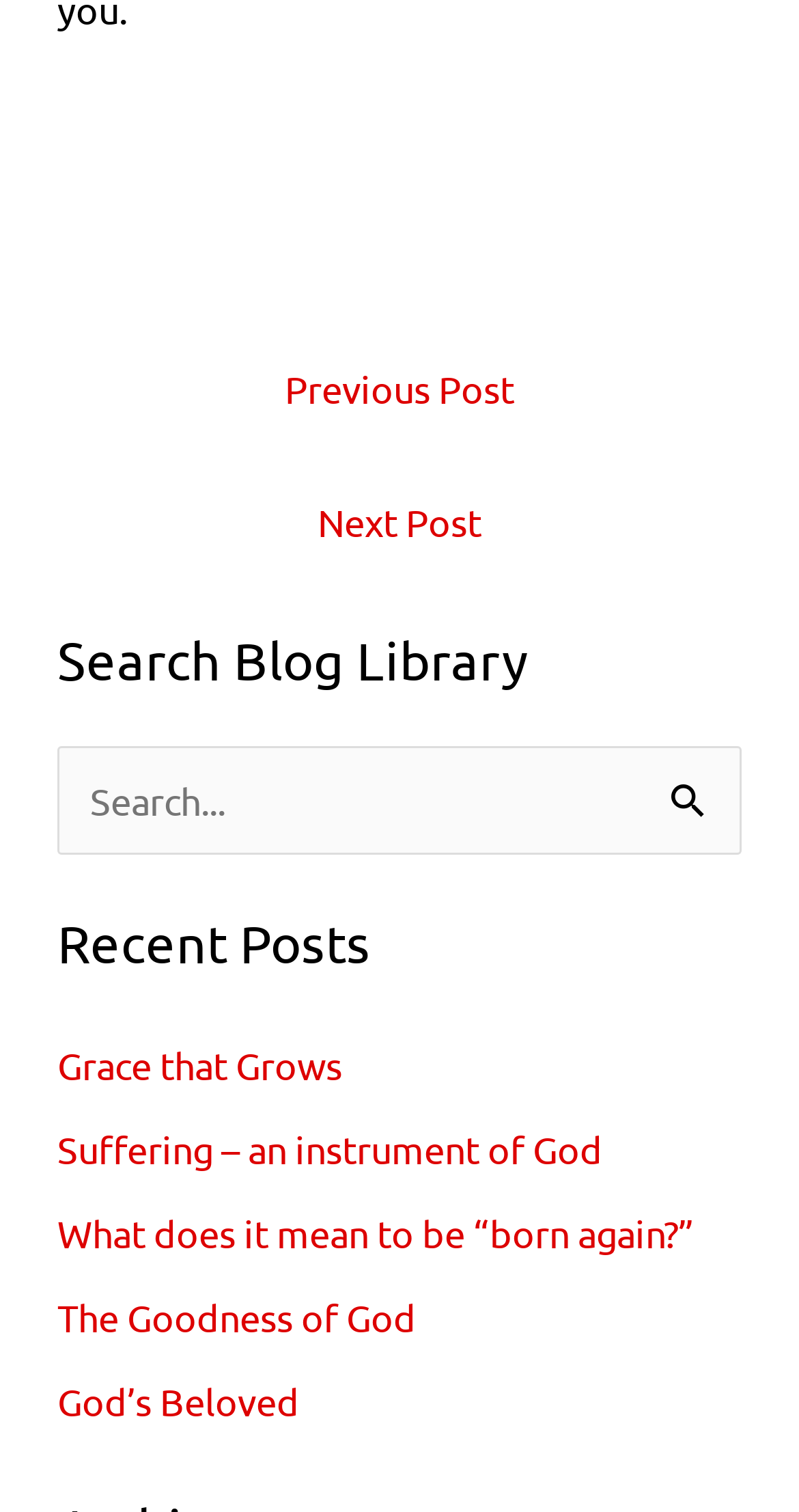How many recent posts are listed?
With the help of the image, please provide a detailed response to the question.

The 'Recent Posts' section lists five links to recent posts, including 'Grace that Grows', 'Suffering – an instrument of God', 'What does it mean to be “born again?”', 'The Goodness of God', and 'God’s Beloved'.